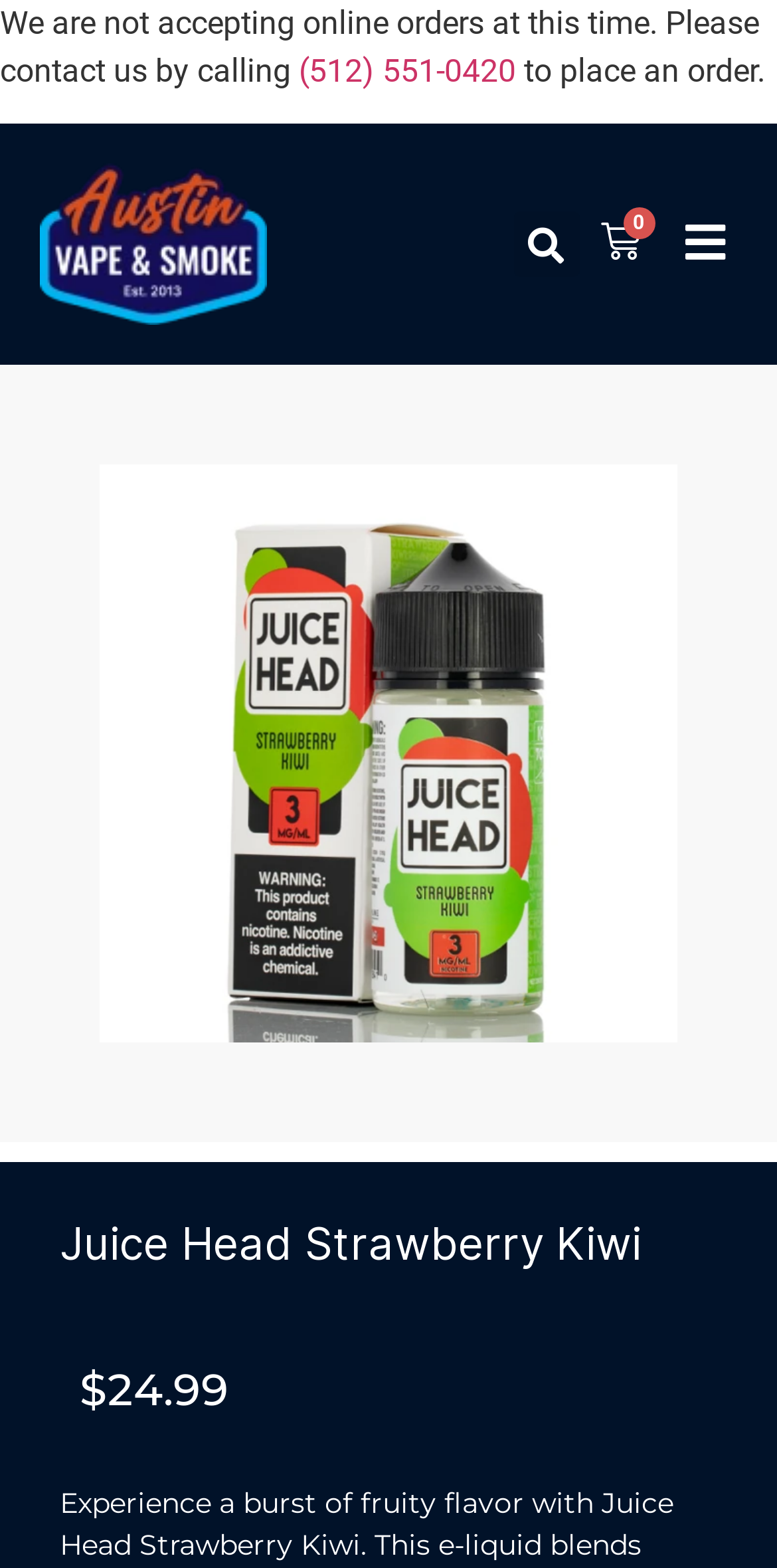Given the following UI element description: "$0.00 0 Cart", find the bounding box coordinates in the webpage screenshot.

[0.771, 0.14, 0.827, 0.168]